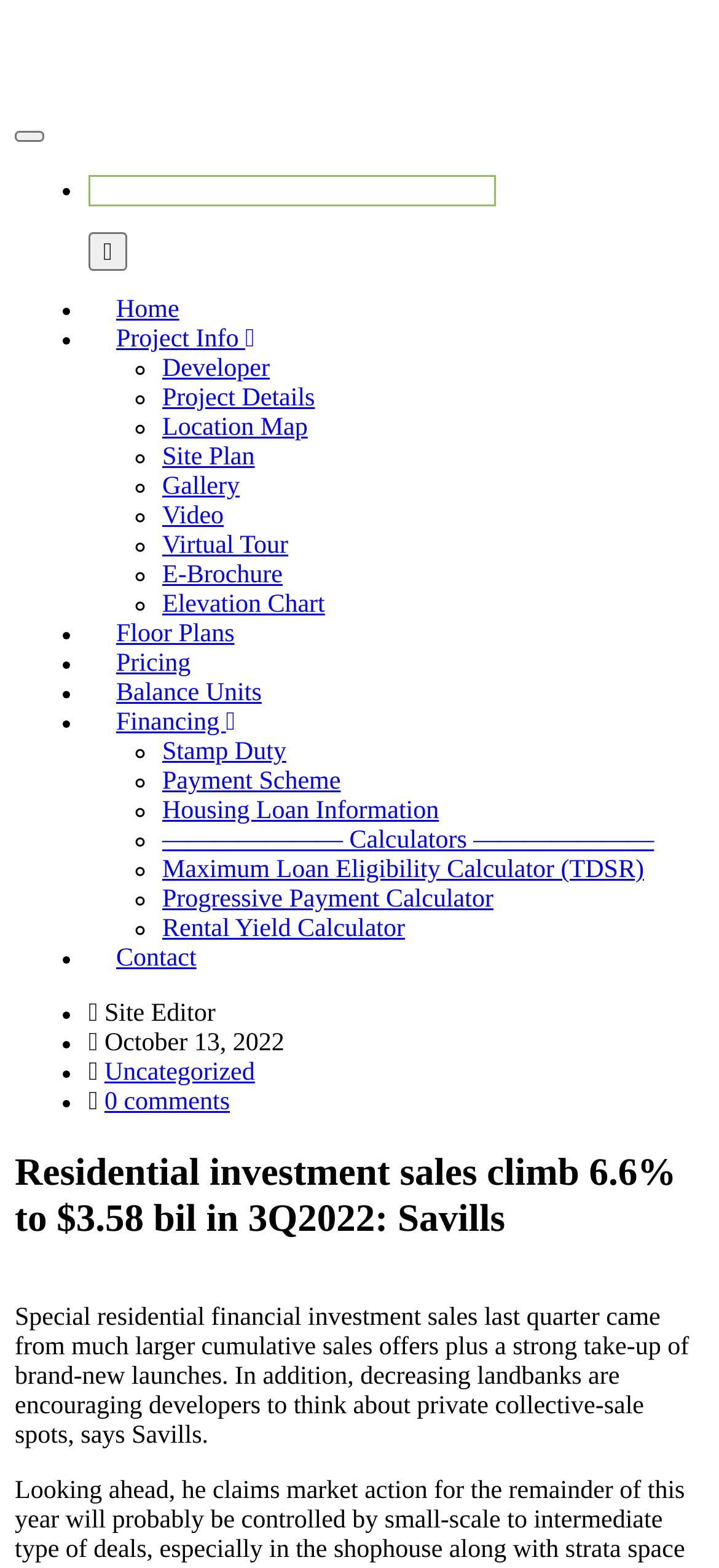Please identify the bounding box coordinates of the clickable area that will allow you to execute the instruction: "View project information".

[0.123, 0.187, 0.393, 0.247]